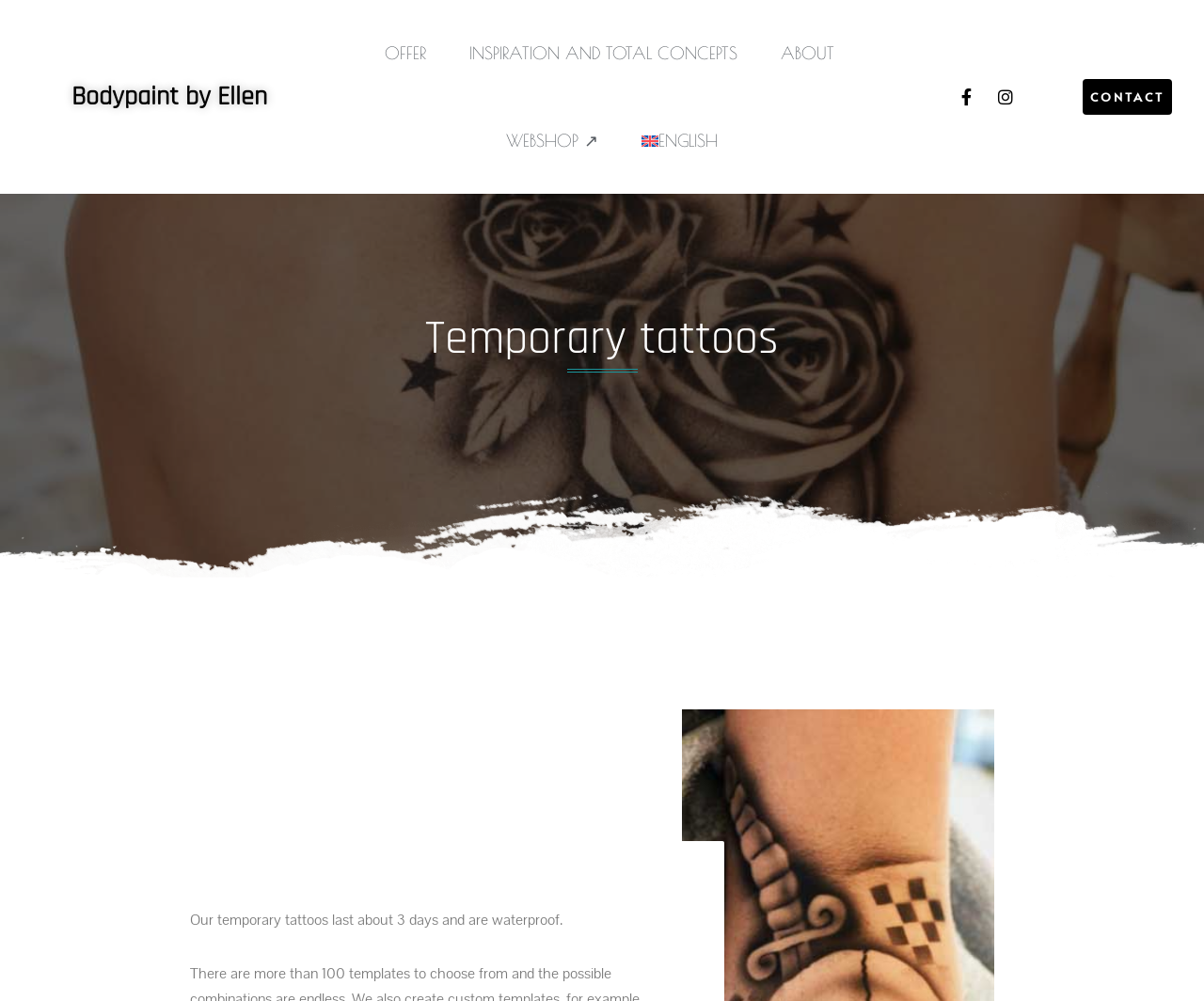Provide the bounding box coordinates of the section that needs to be clicked to accomplish the following instruction: "View Instagram profile."

[0.821, 0.08, 0.849, 0.114]